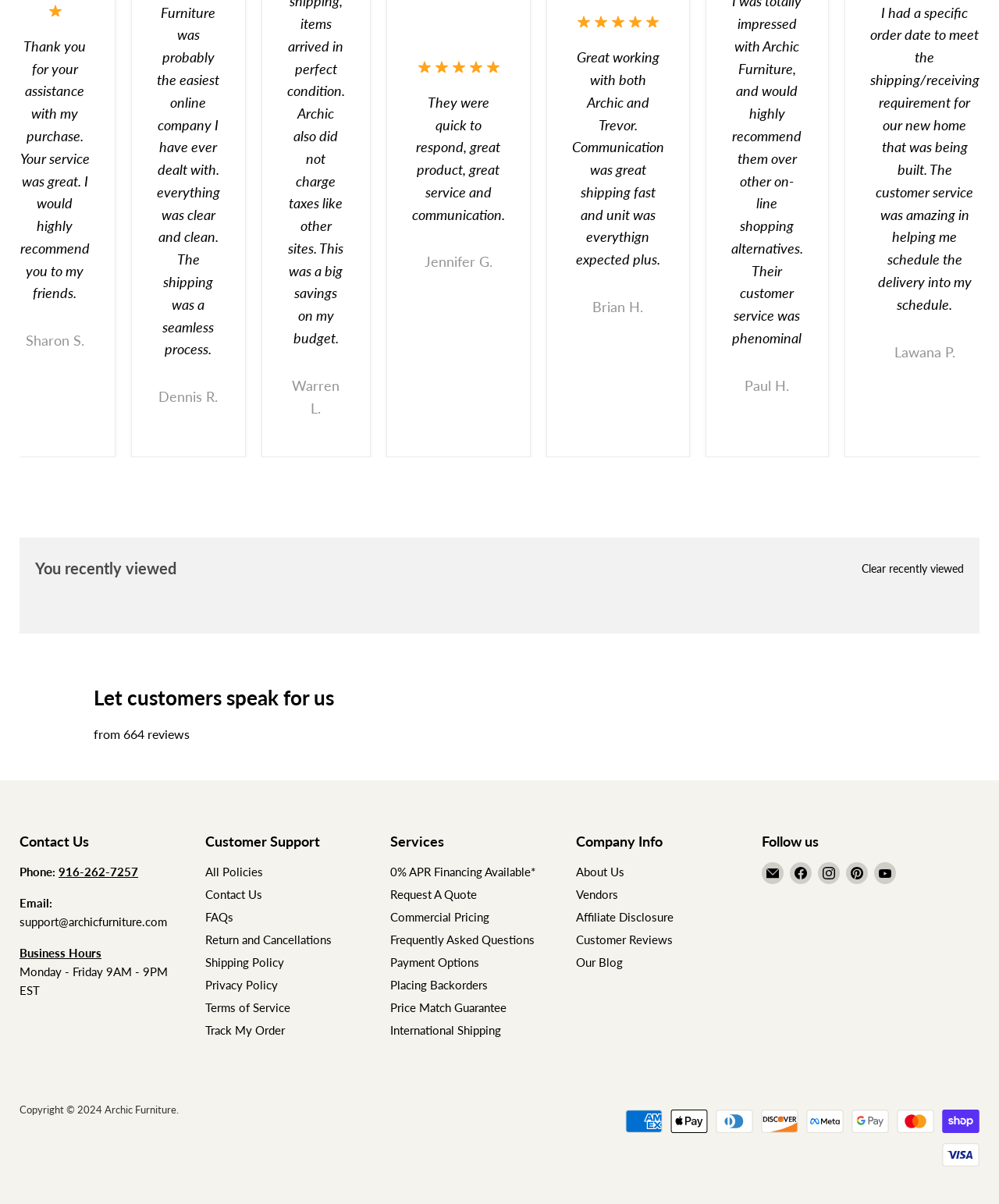How many social media platforms are listed?
Refer to the image and provide a detailed answer to the question.

I counted the number of links to social media platforms, and there are 5 of them: Facebook, Instagram, Pinterest, YouTube, and Email.